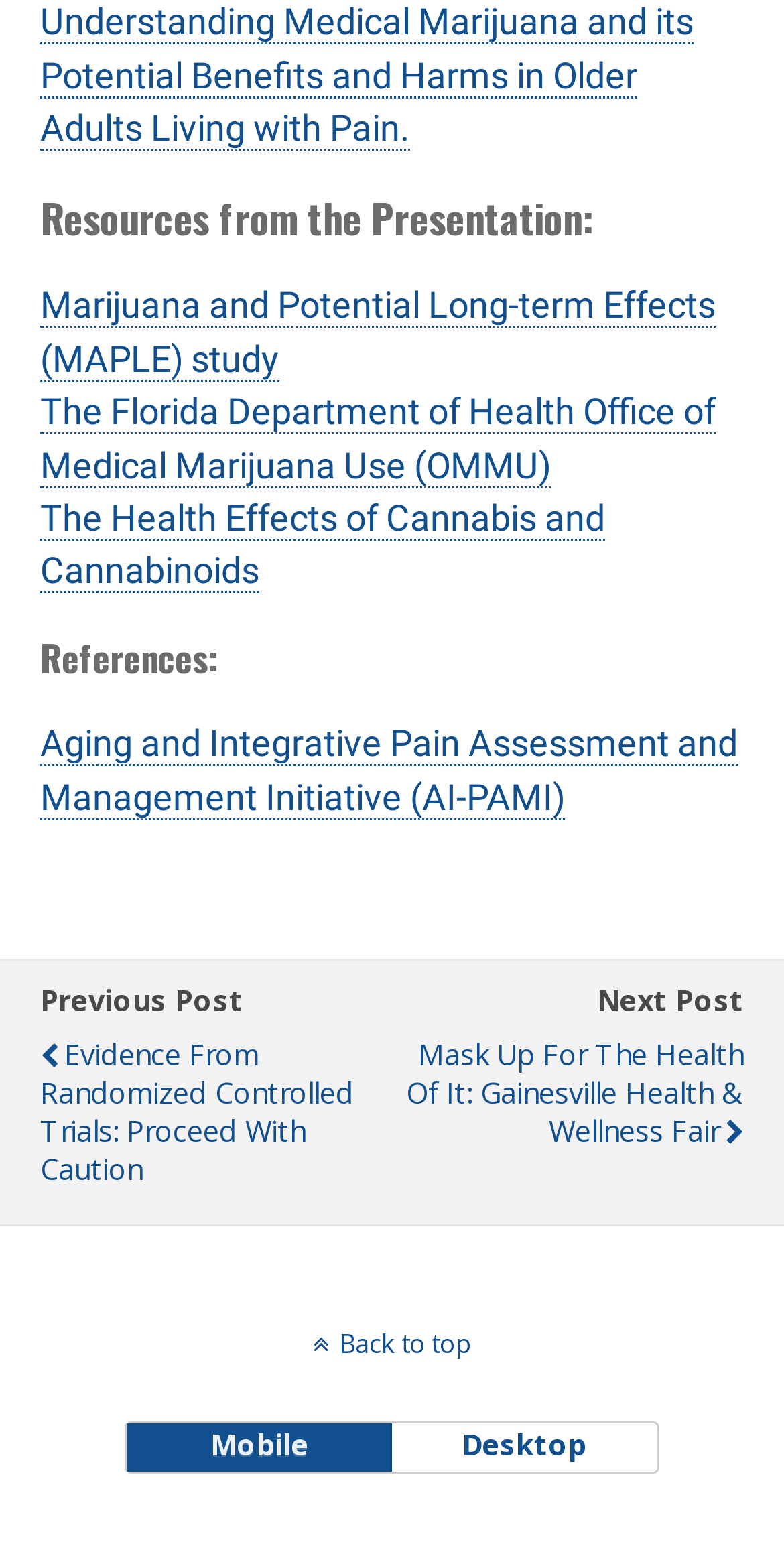Please identify the bounding box coordinates of the element's region that I should click in order to complete the following instruction: "Go to the Florida Department of Health Office of Medical Marijuana Use". The bounding box coordinates consist of four float numbers between 0 and 1, i.e., [left, top, right, bottom].

[0.051, 0.25, 0.913, 0.312]